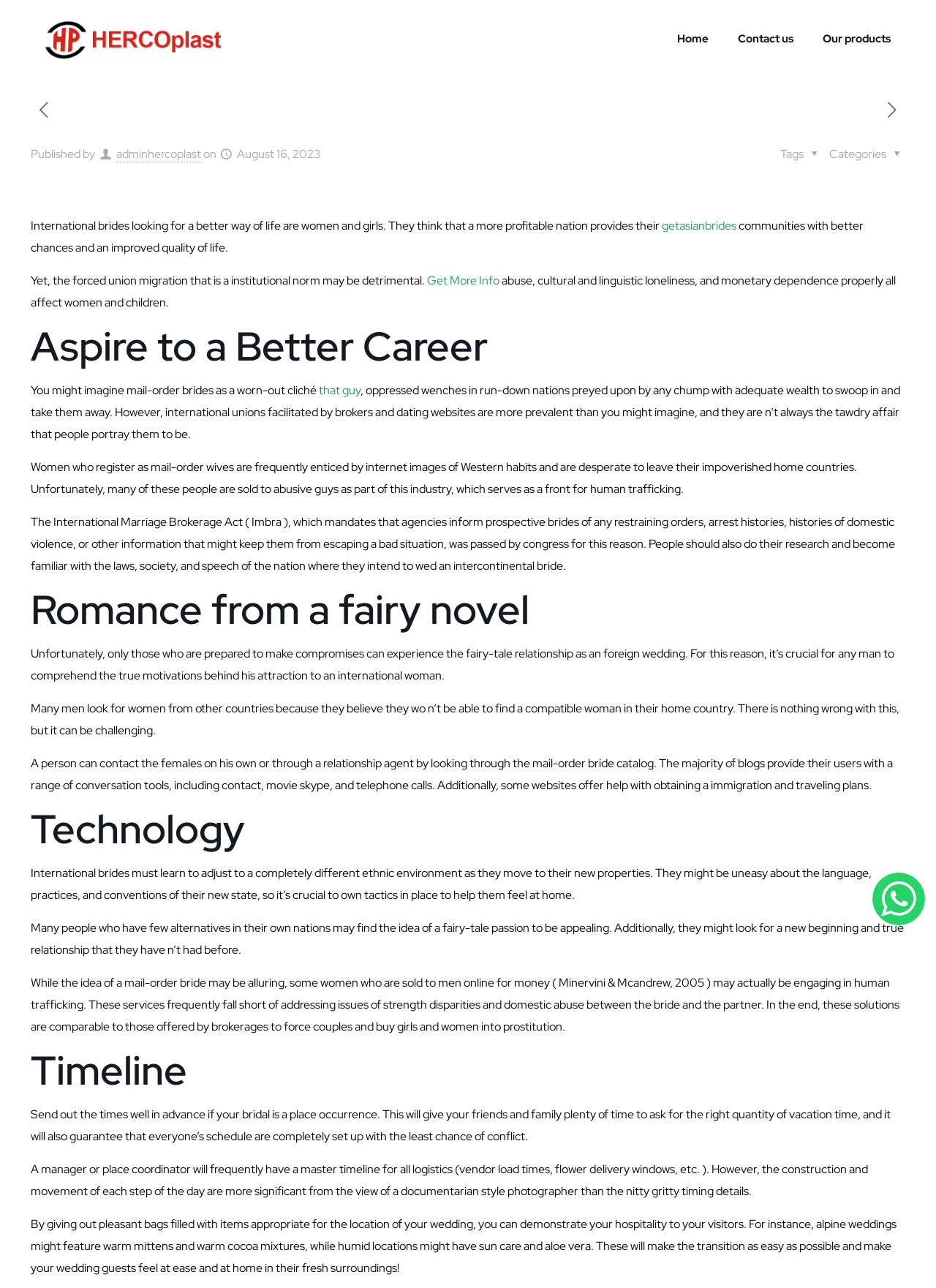Identify the bounding box for the UI element that is described as follows: "title="HERCOPlast"".

[0.049, 0.0, 0.236, 0.06]